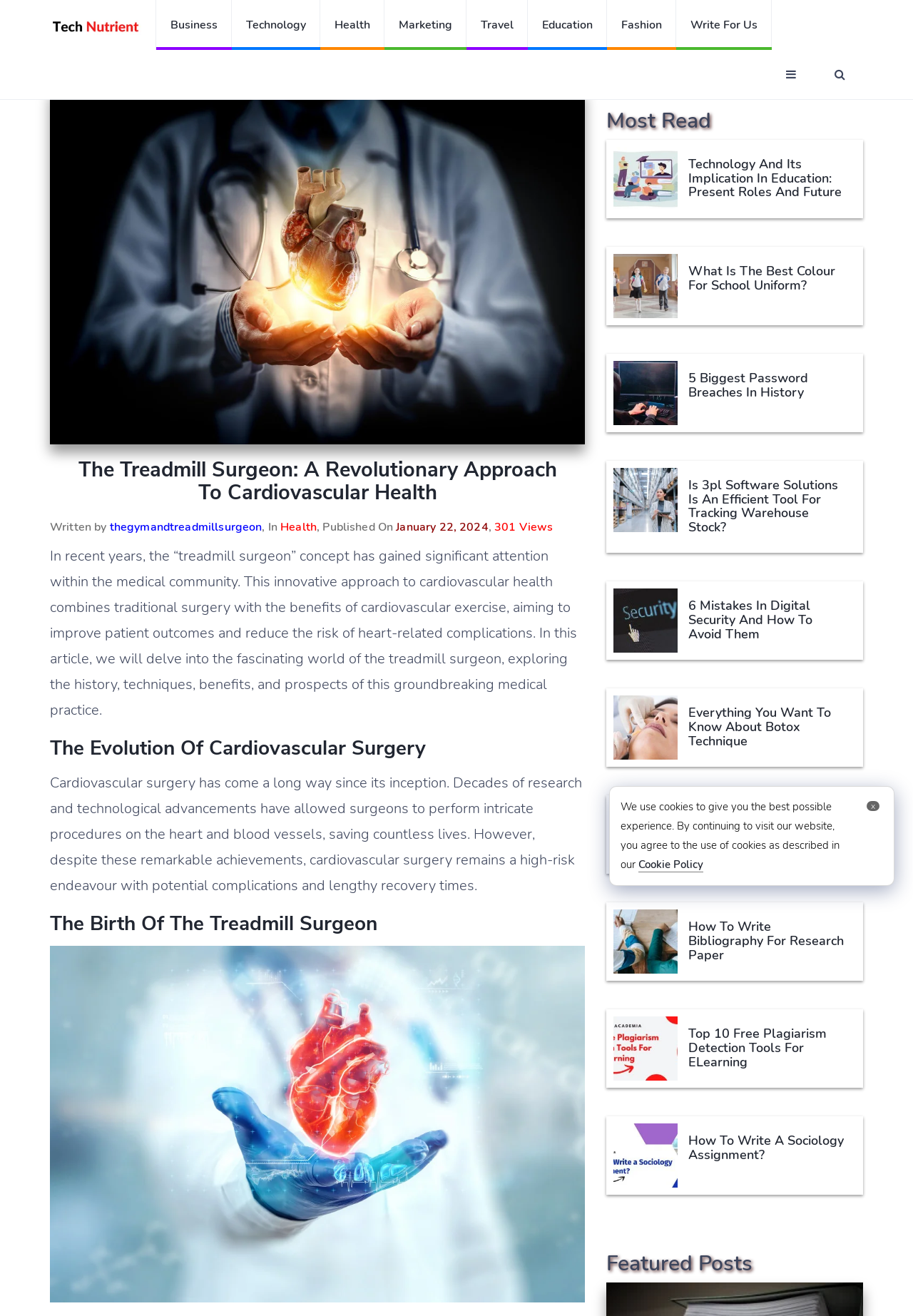How many views does the article have?
From the image, respond with a single word or phrase.

301 Views